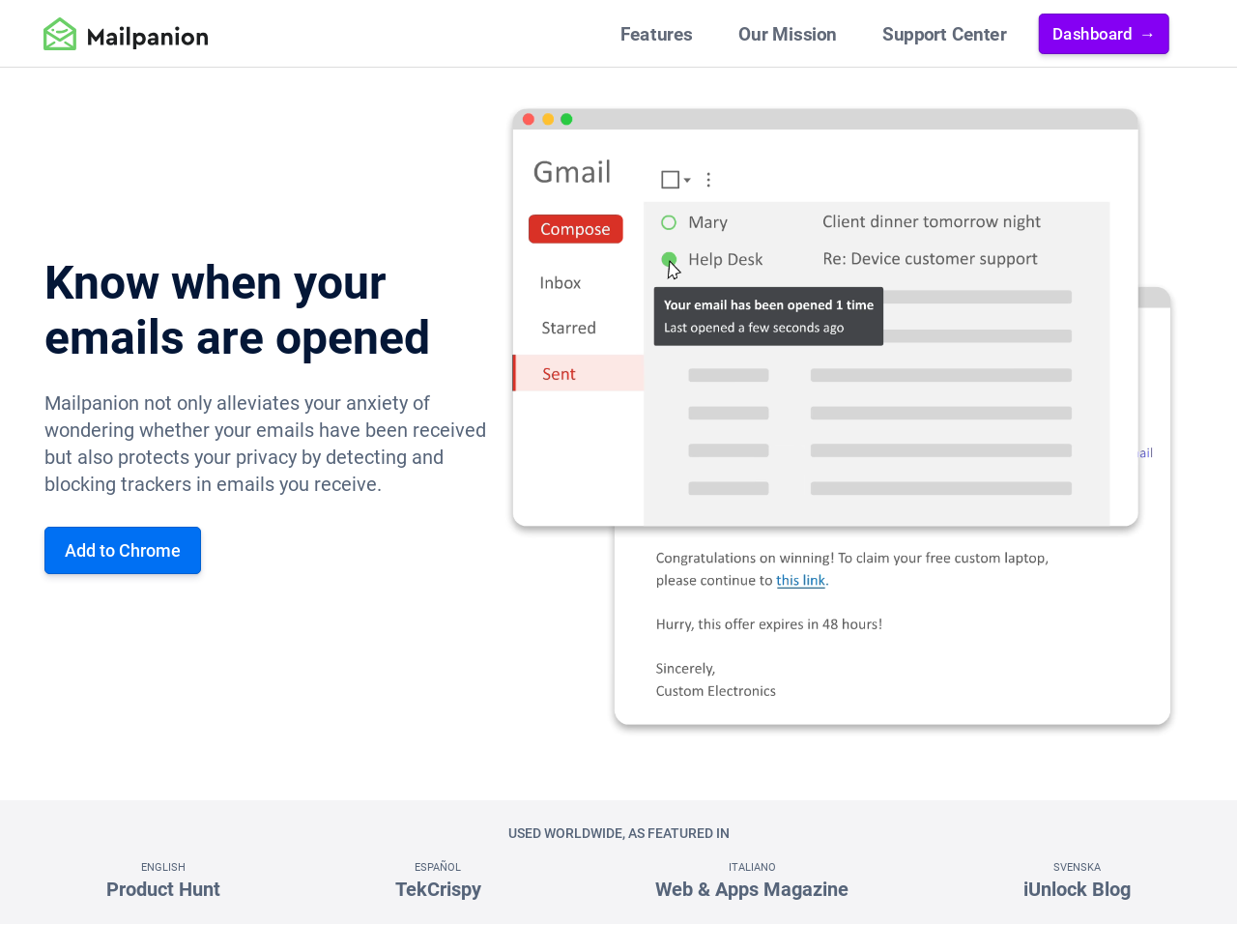Determine the bounding box coordinates of the region I should click to achieve the following instruction: "Check the 'Dashboard'". Ensure the bounding box coordinates are four float numbers between 0 and 1, i.e., [left, top, right, bottom].

[0.84, 0.014, 0.945, 0.057]